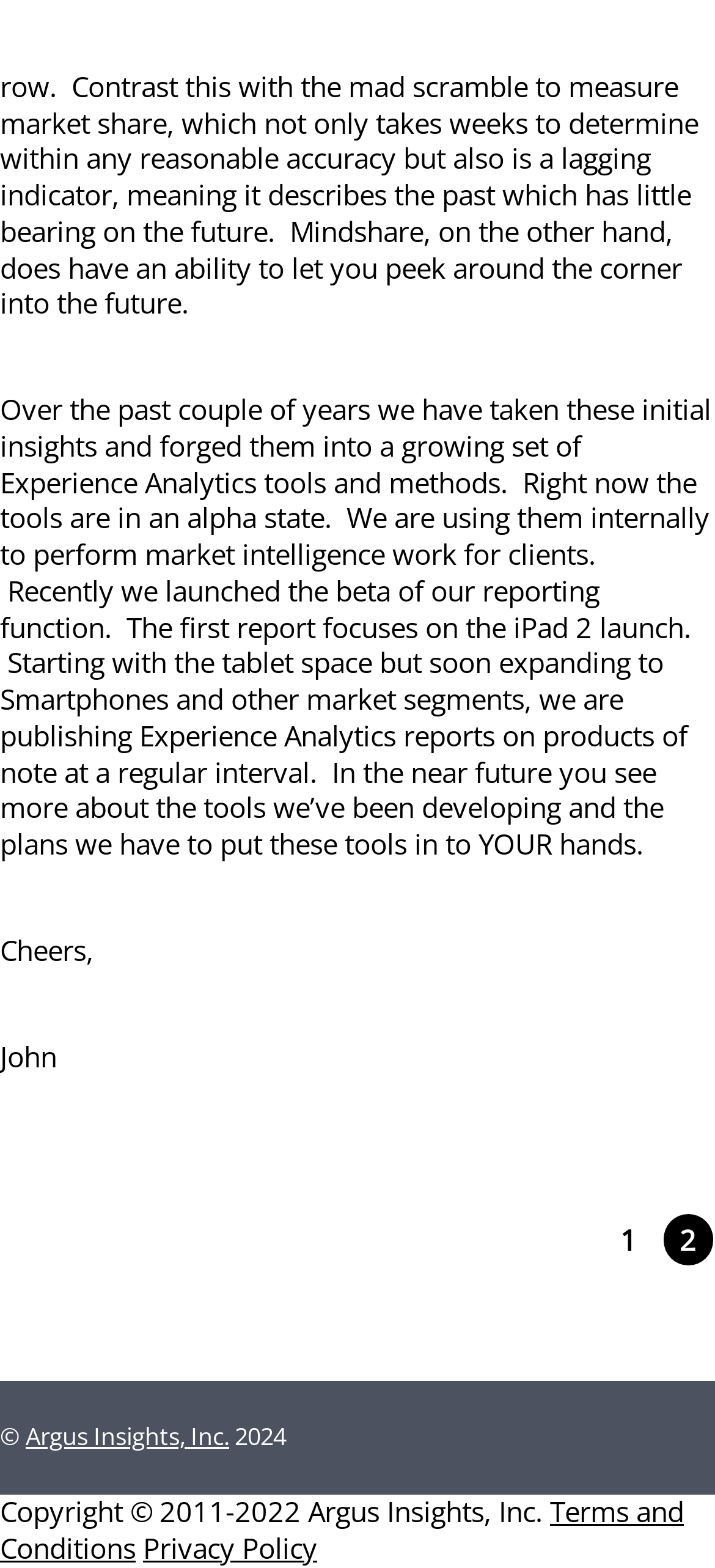What is the company name mentioned in the webpage?
Please look at the screenshot and answer using one word or phrase.

Argus Insights, Inc.